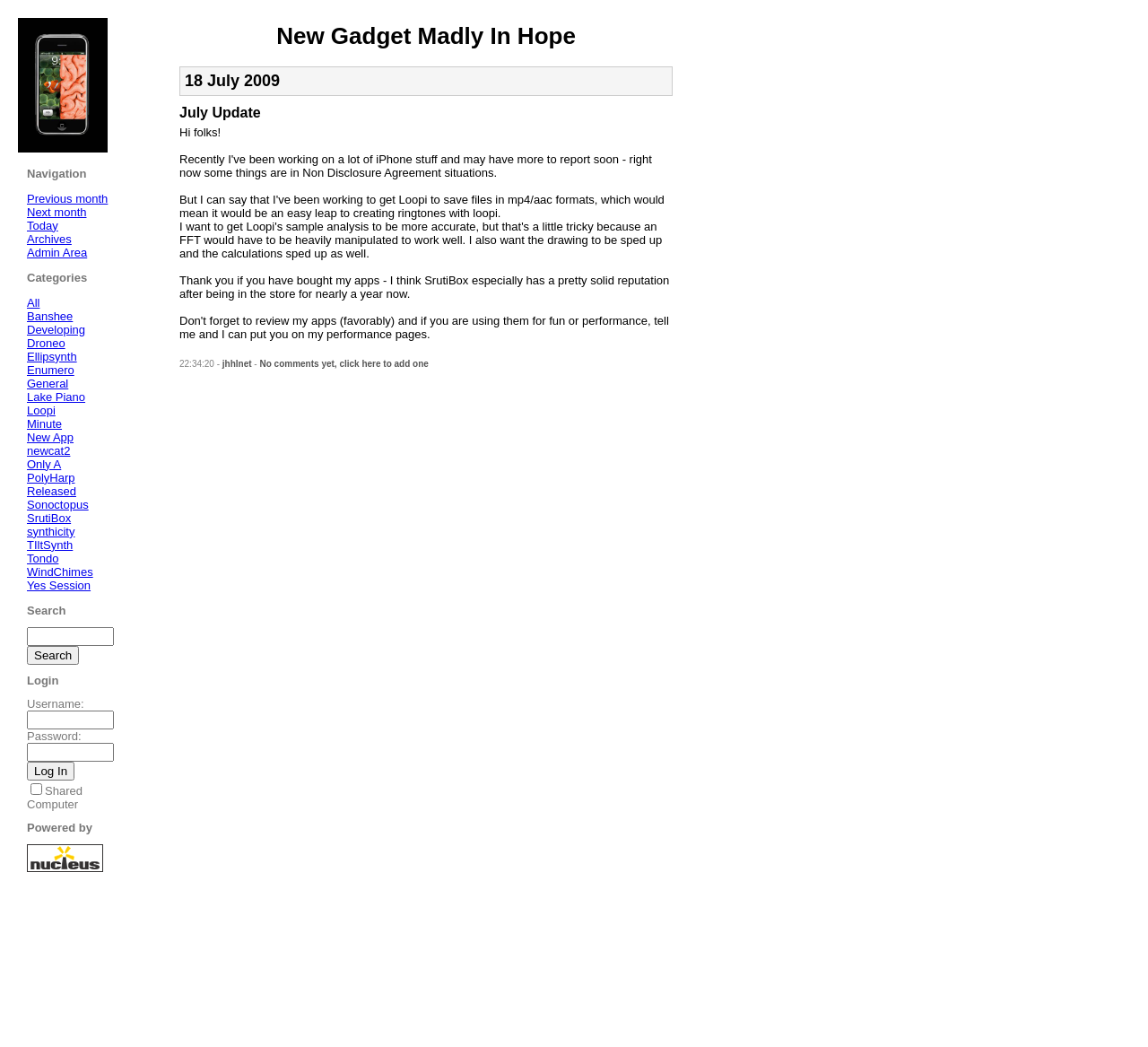Use a single word or phrase to answer the following:
What is the title of the latest article?

July Update